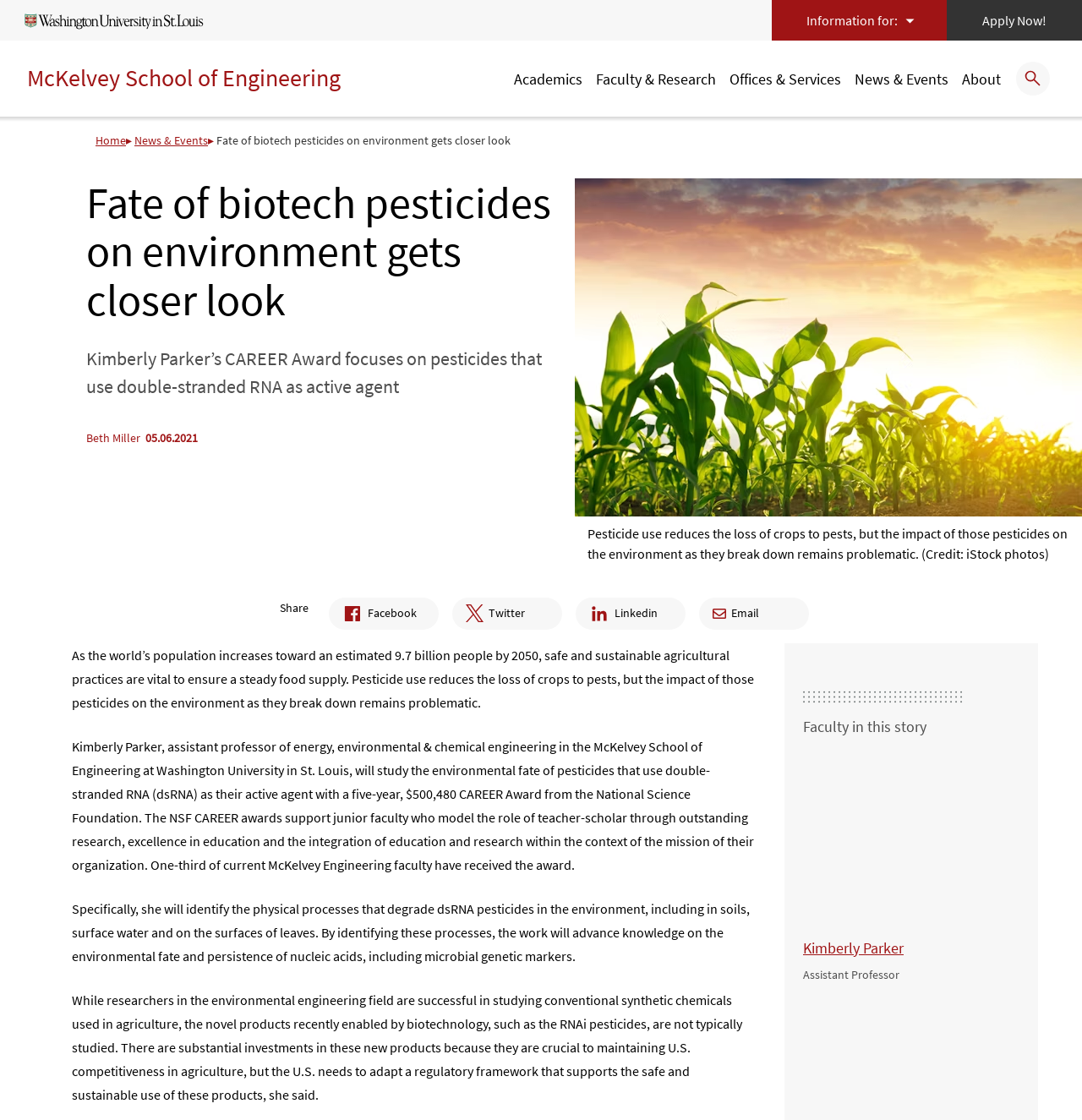What is the amount of the CAREER Award?
Refer to the screenshot and answer in one word or phrase.

$500,480